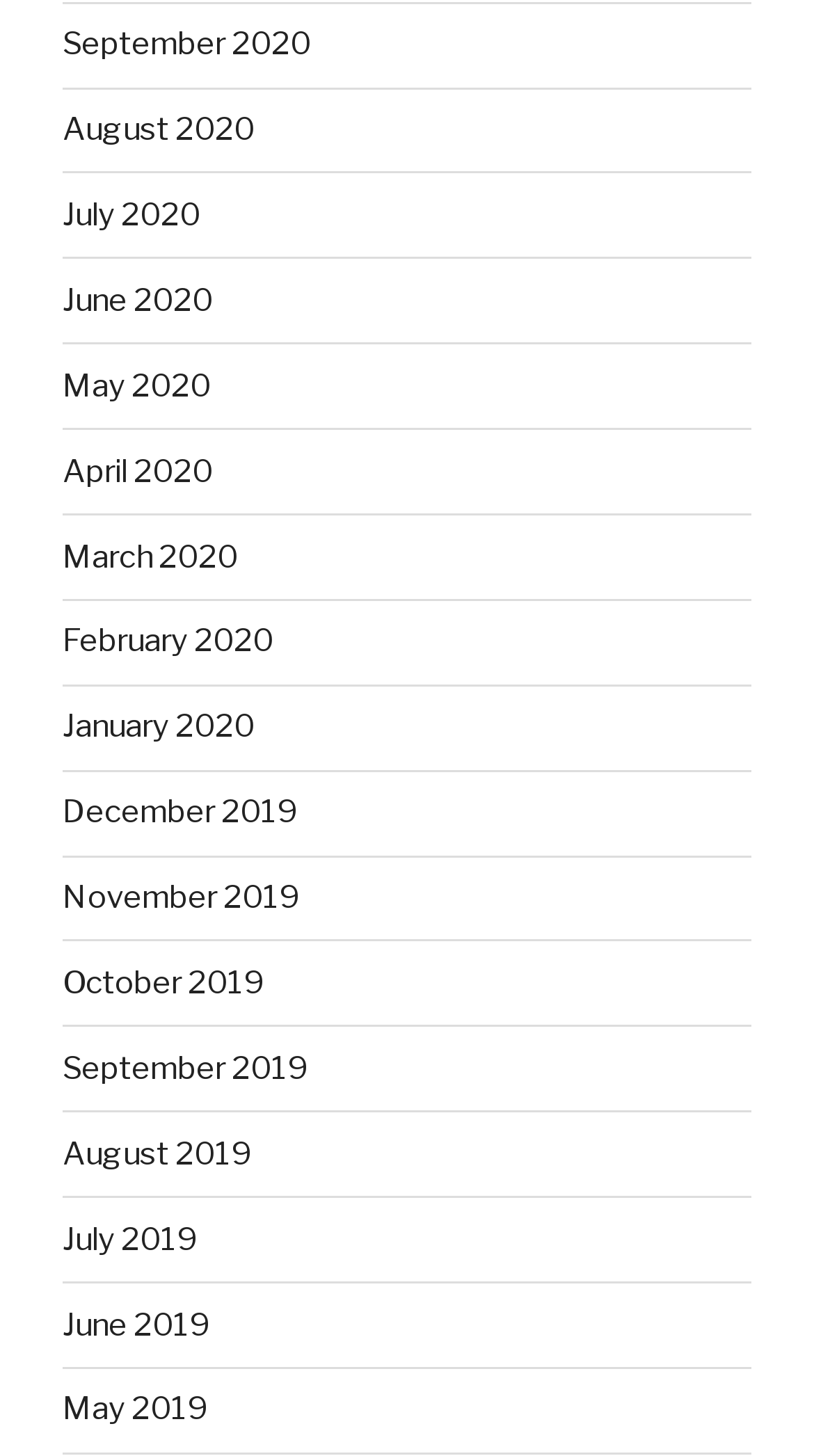Answer the question using only a single word or phrase: 
What is the pattern of the months listed?

Monthly archives